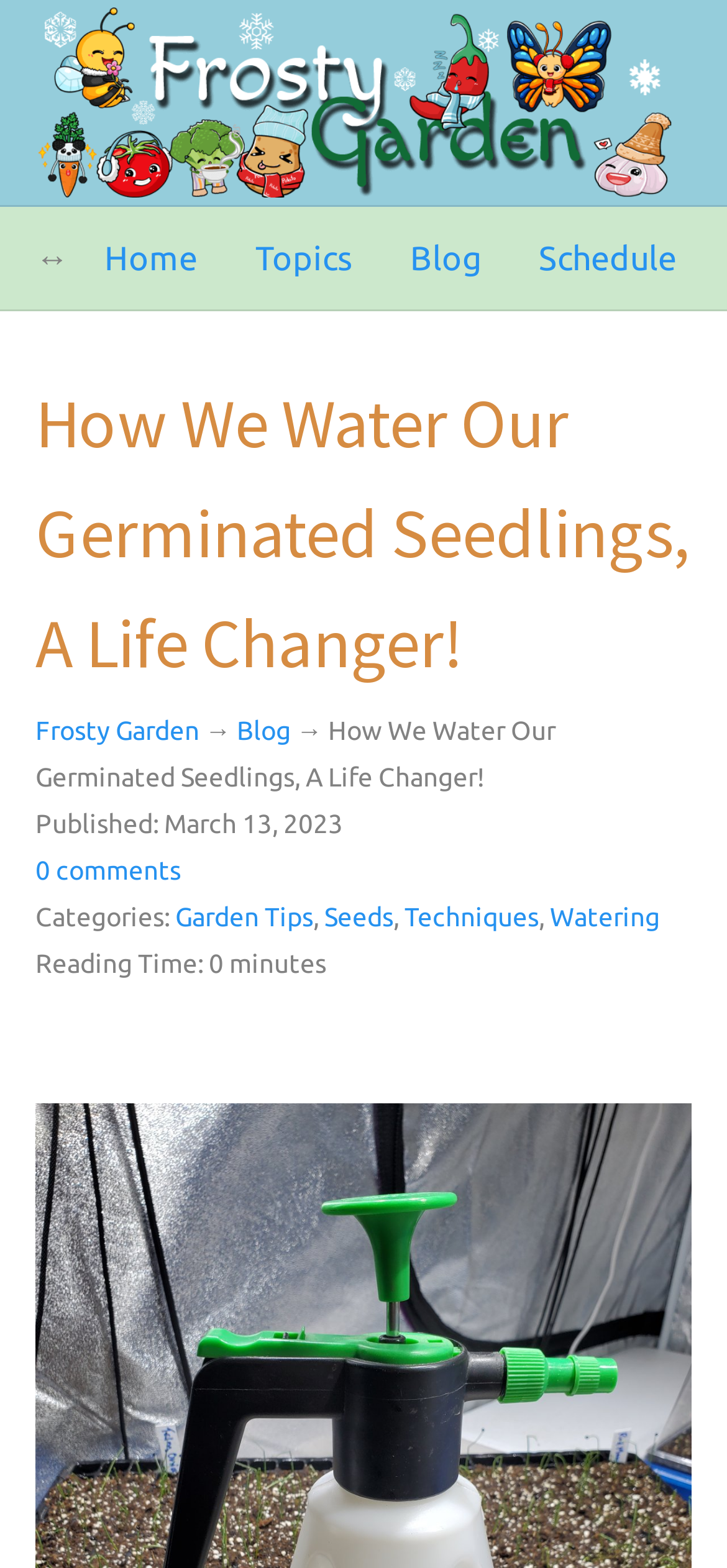Using a single word or phrase, answer the following question: 
How many categories are associated with the article?

4